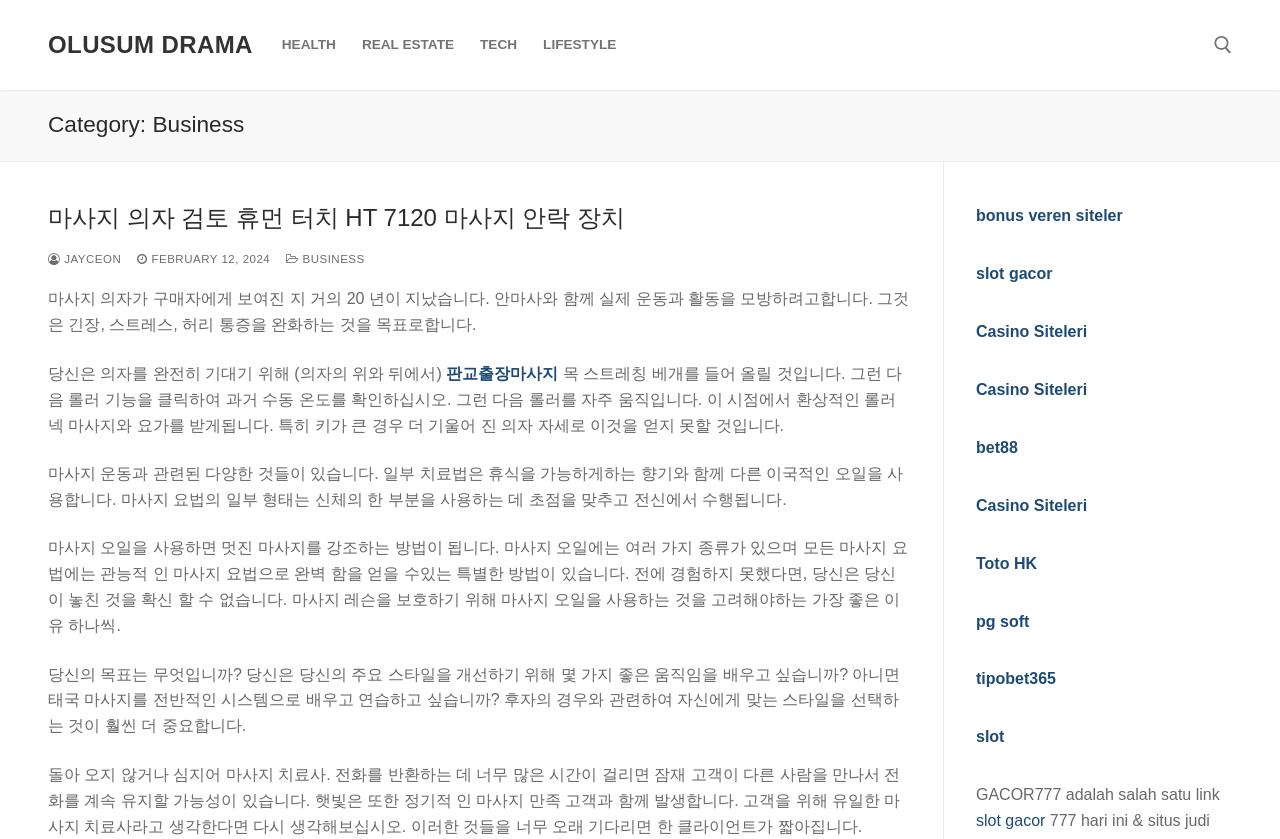Pinpoint the bounding box coordinates of the clickable area necessary to execute the following instruction: "Visit JAYCEON's page". The coordinates should be given as four float numbers between 0 and 1, namely [left, top, right, bottom].

[0.038, 0.301, 0.095, 0.315]